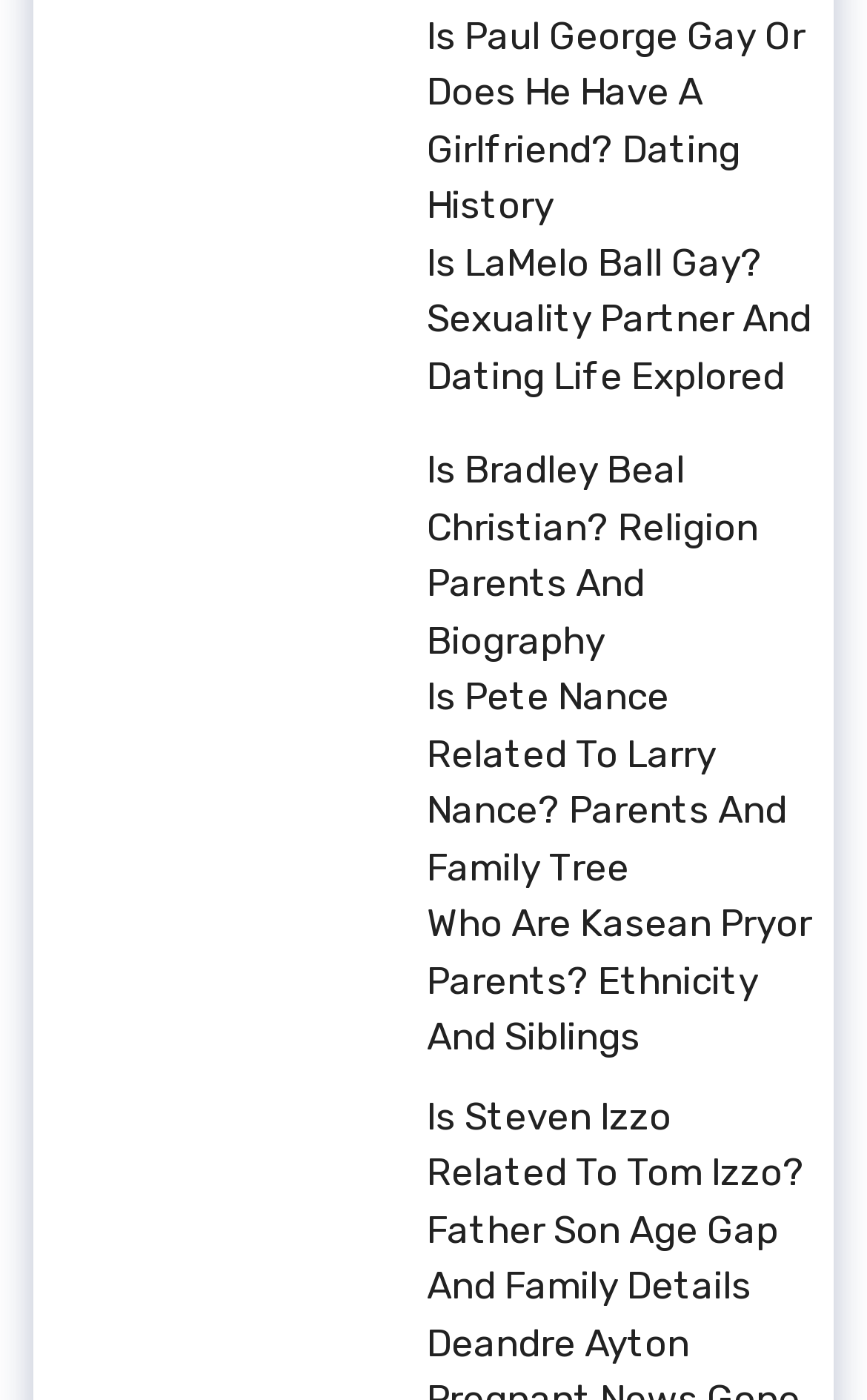Pinpoint the bounding box coordinates of the clickable element needed to complete the instruction: "Explore LaMelo Ball's sexuality and partner". The coordinates should be provided as four float numbers between 0 and 1: [left, top, right, bottom].

[0.064, 0.168, 0.449, 0.317]